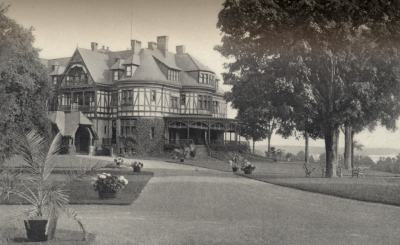Where is Ellerslie located?
Based on the image, give a one-word or short phrase answer.

Rhinecliff, New York